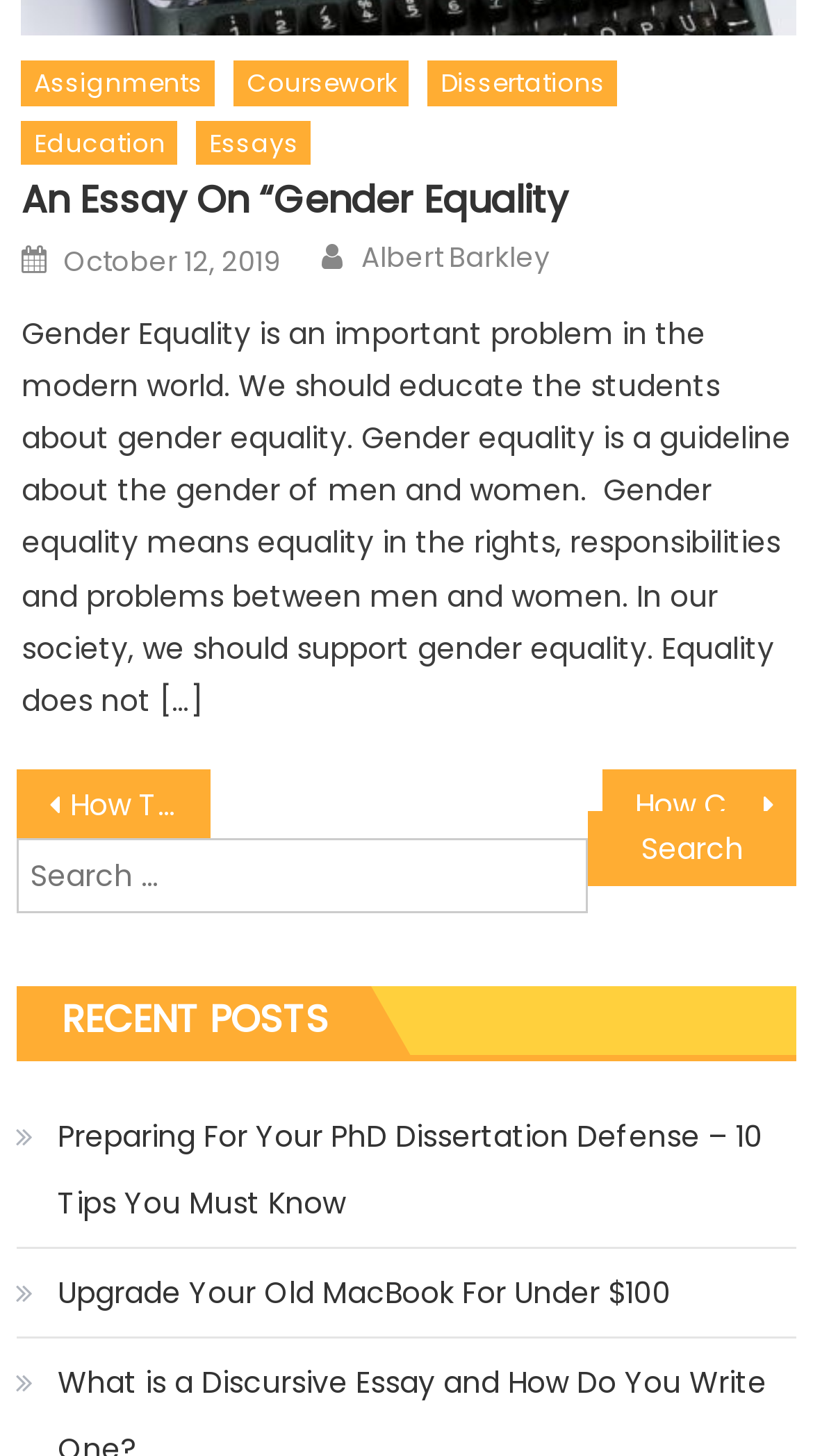Please determine the bounding box coordinates for the UI element described as: "parent_node: Search for: value="Search"".

[0.724, 0.557, 0.98, 0.609]